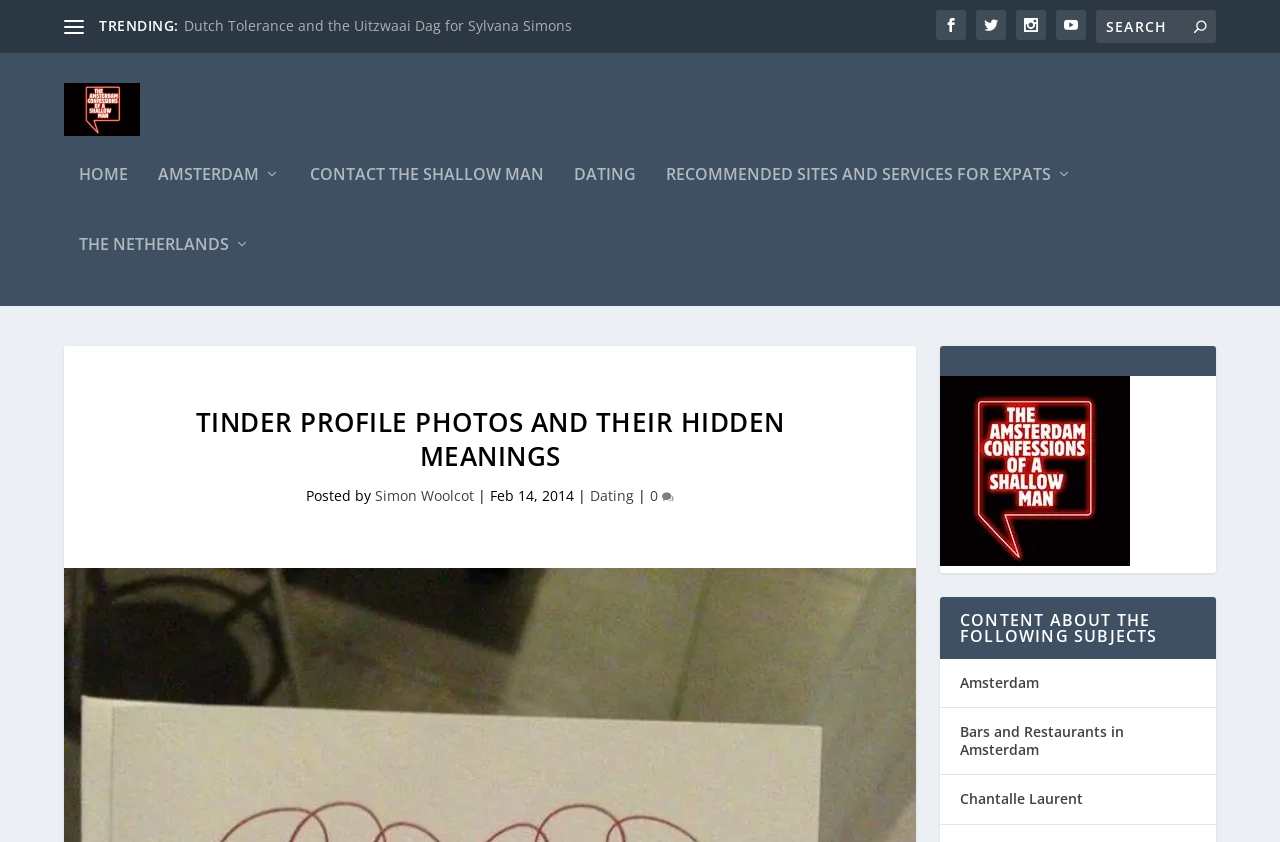Please identify the bounding box coordinates of the clickable area that will allow you to execute the instruction: "View the recommended sites and services for expats".

[0.52, 0.21, 0.838, 0.293]